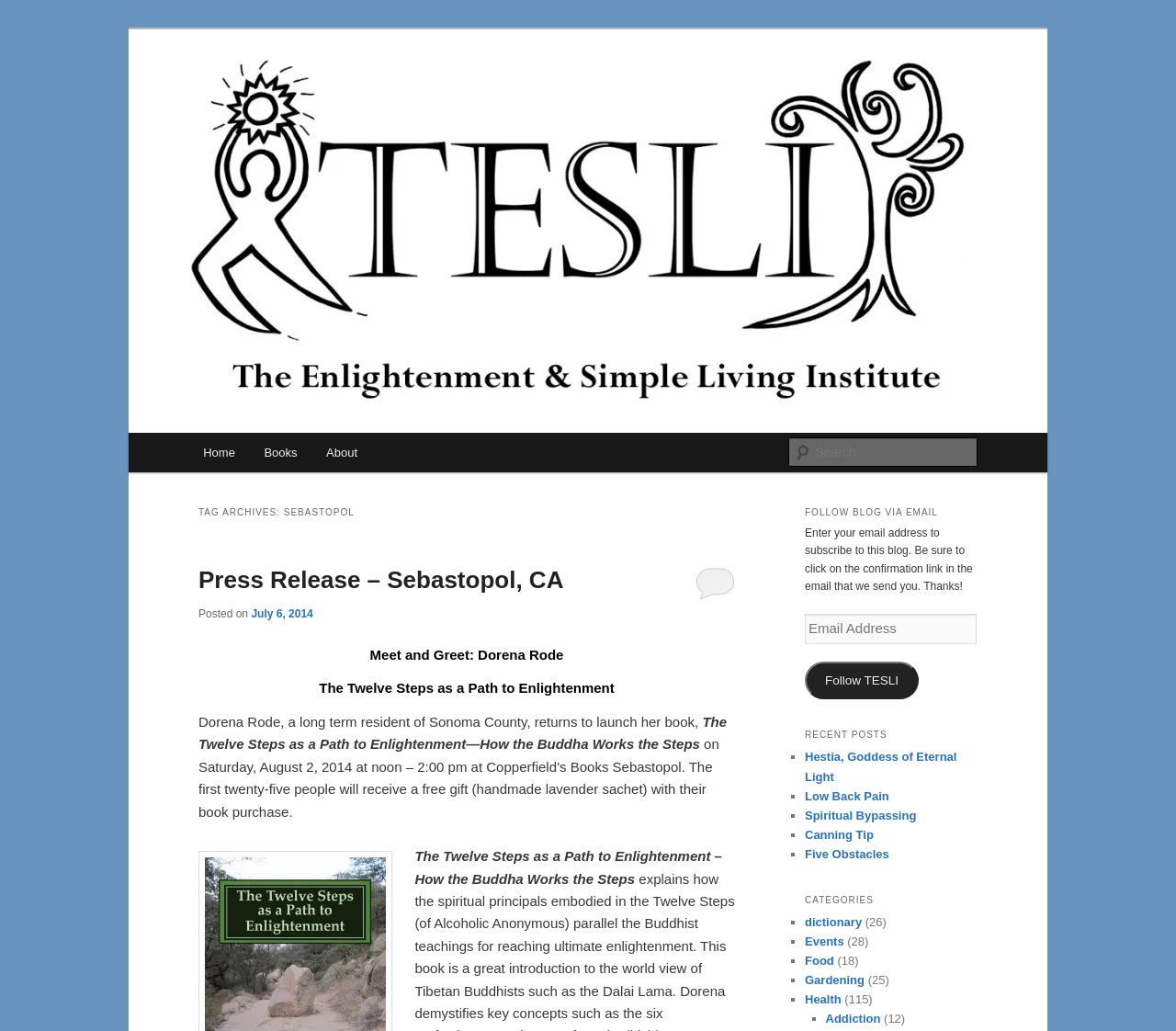Locate the bounding box coordinates of the element that needs to be clicked to carry out the instruction: "Go to the home page". The coordinates should be given as four float numbers ranging from 0 to 1, i.e., [left, top, right, bottom].

[0.16, 0.42, 0.212, 0.458]